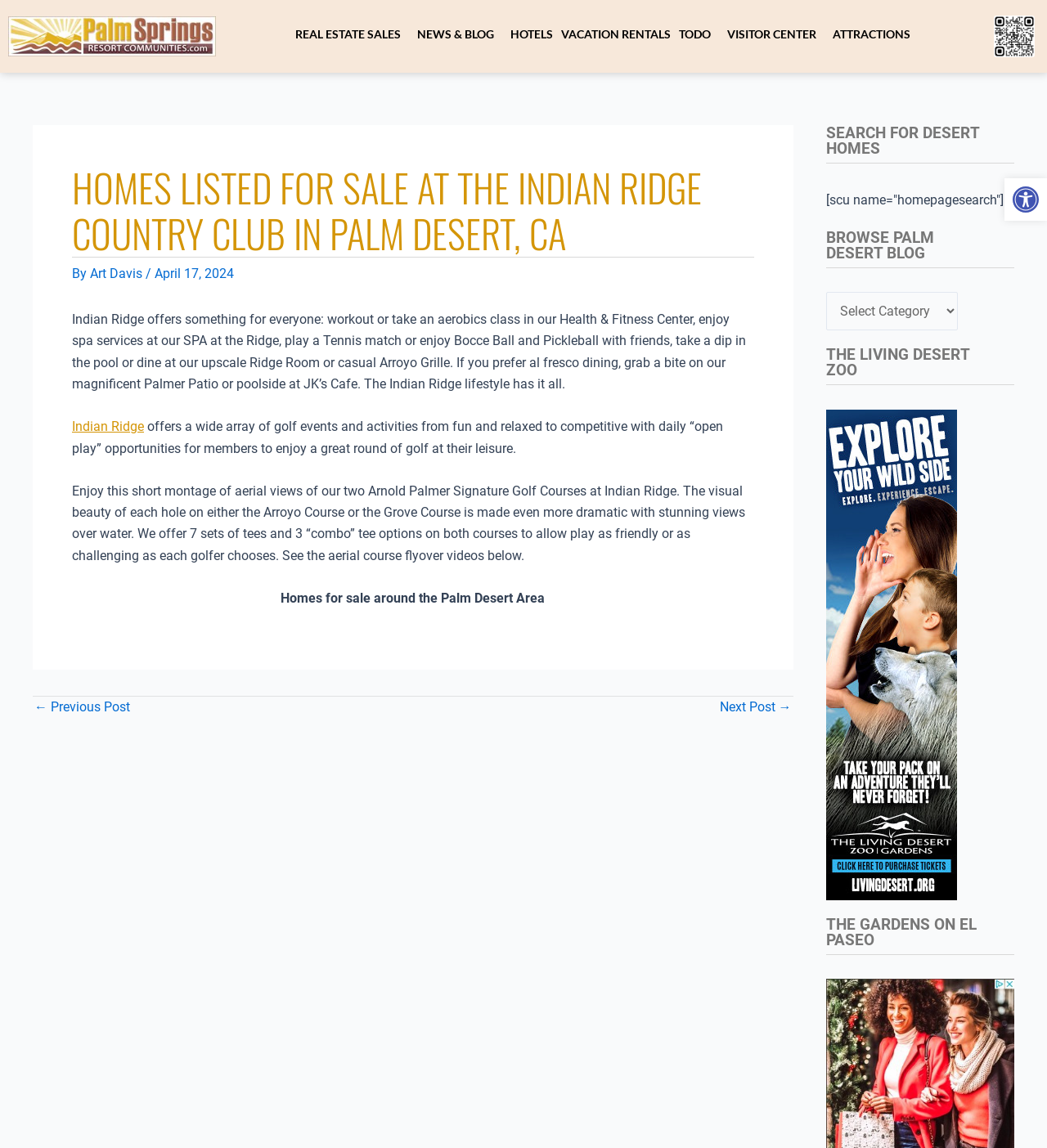Consider the image and give a detailed and elaborate answer to the question: 
What is the name of the author of the article?

I found the author's name by looking at the text next to the 'By' keyword, which is 'Art Davis'.